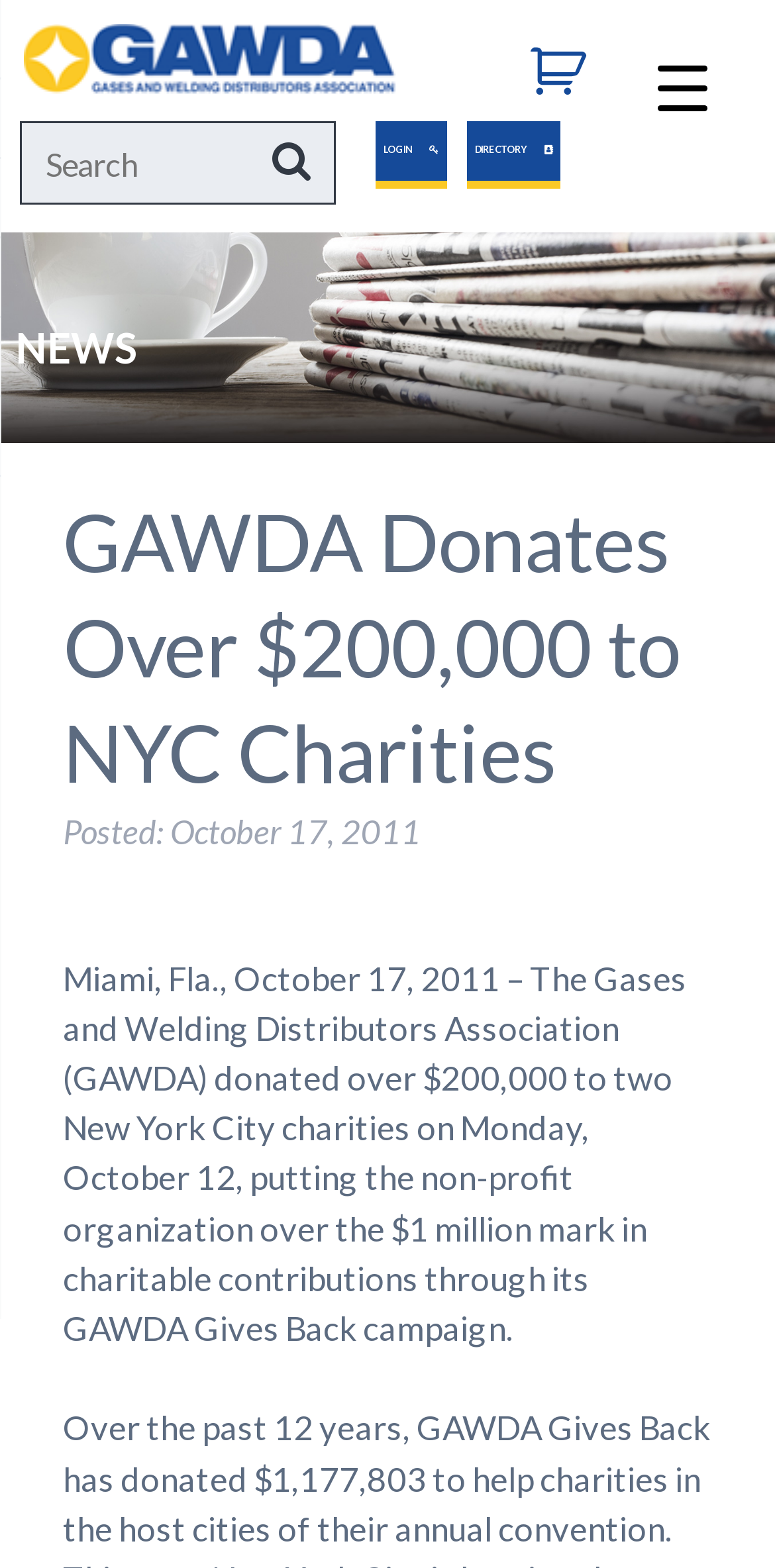What is the purpose of the button at the top right corner?
Refer to the screenshot and deliver a thorough answer to the question presented.

The purpose of the button can be inferred from its label, which says 'Menu Trigger'. This button likely triggers a menu or a dropdown list when clicked.